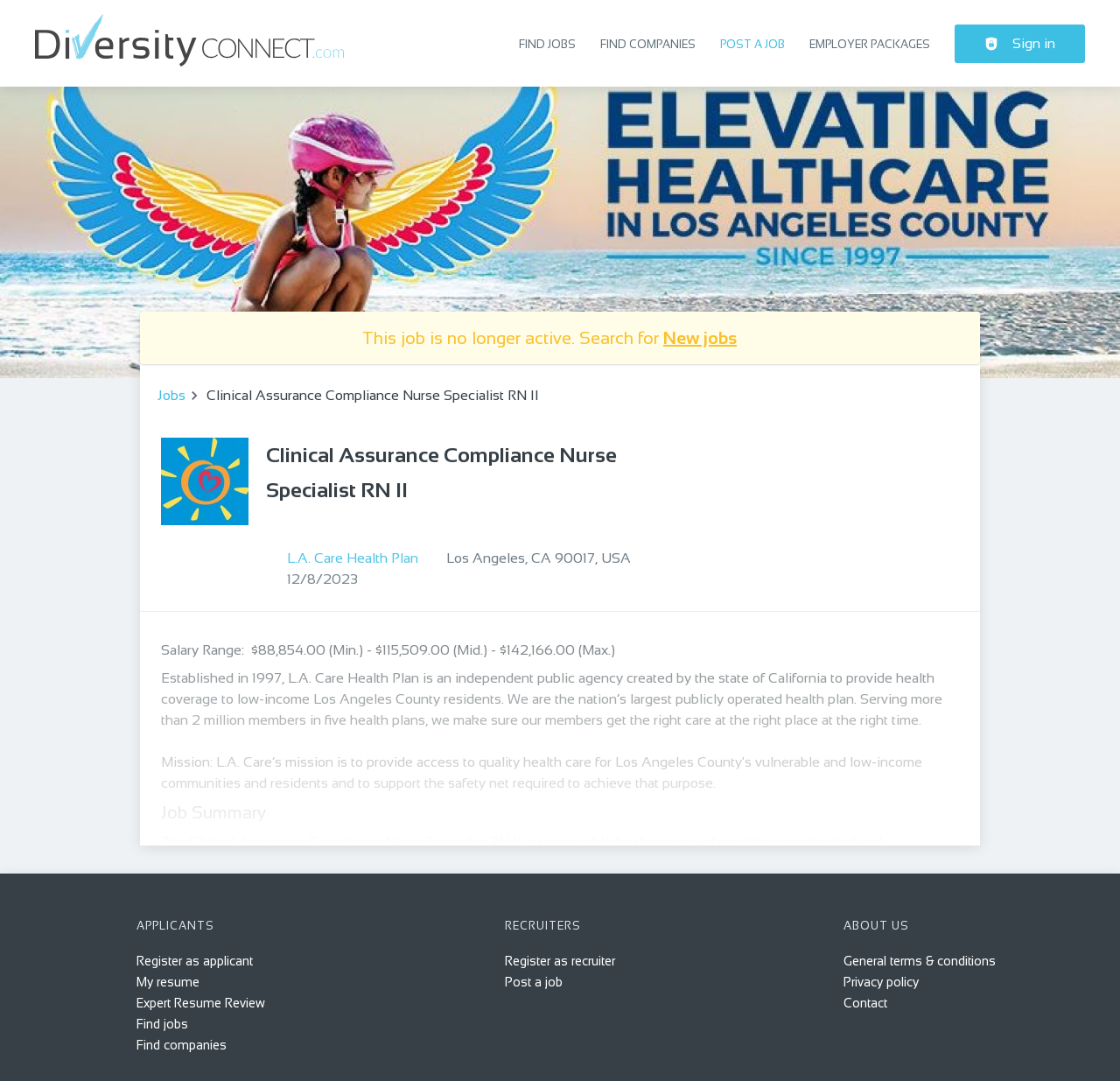Extract the bounding box coordinates for the UI element described as: "L.A. Care Health Plan".

[0.256, 0.494, 0.373, 0.513]